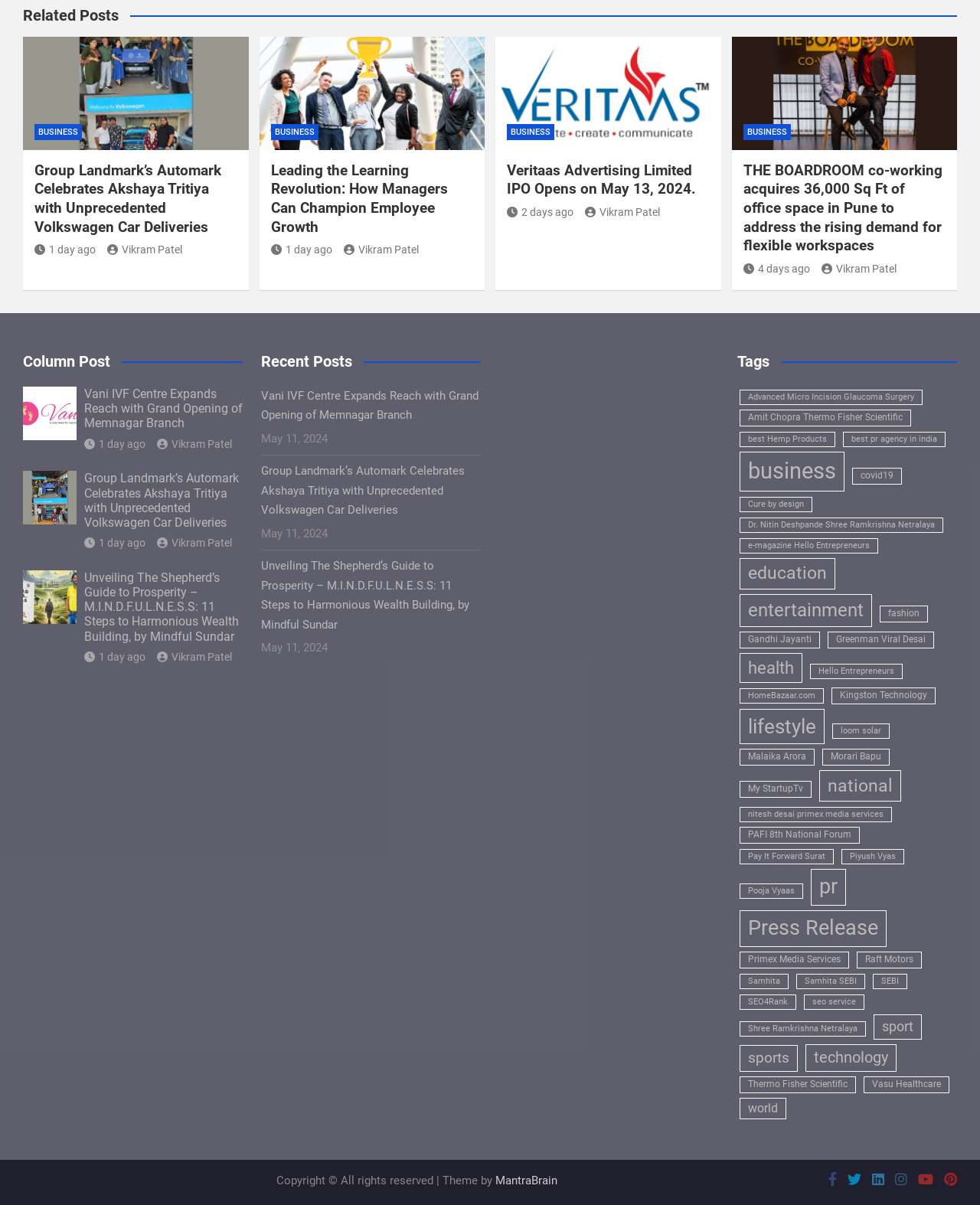What is the category with the most items?
Please provide a single word or phrase in response based on the screenshot.

pr